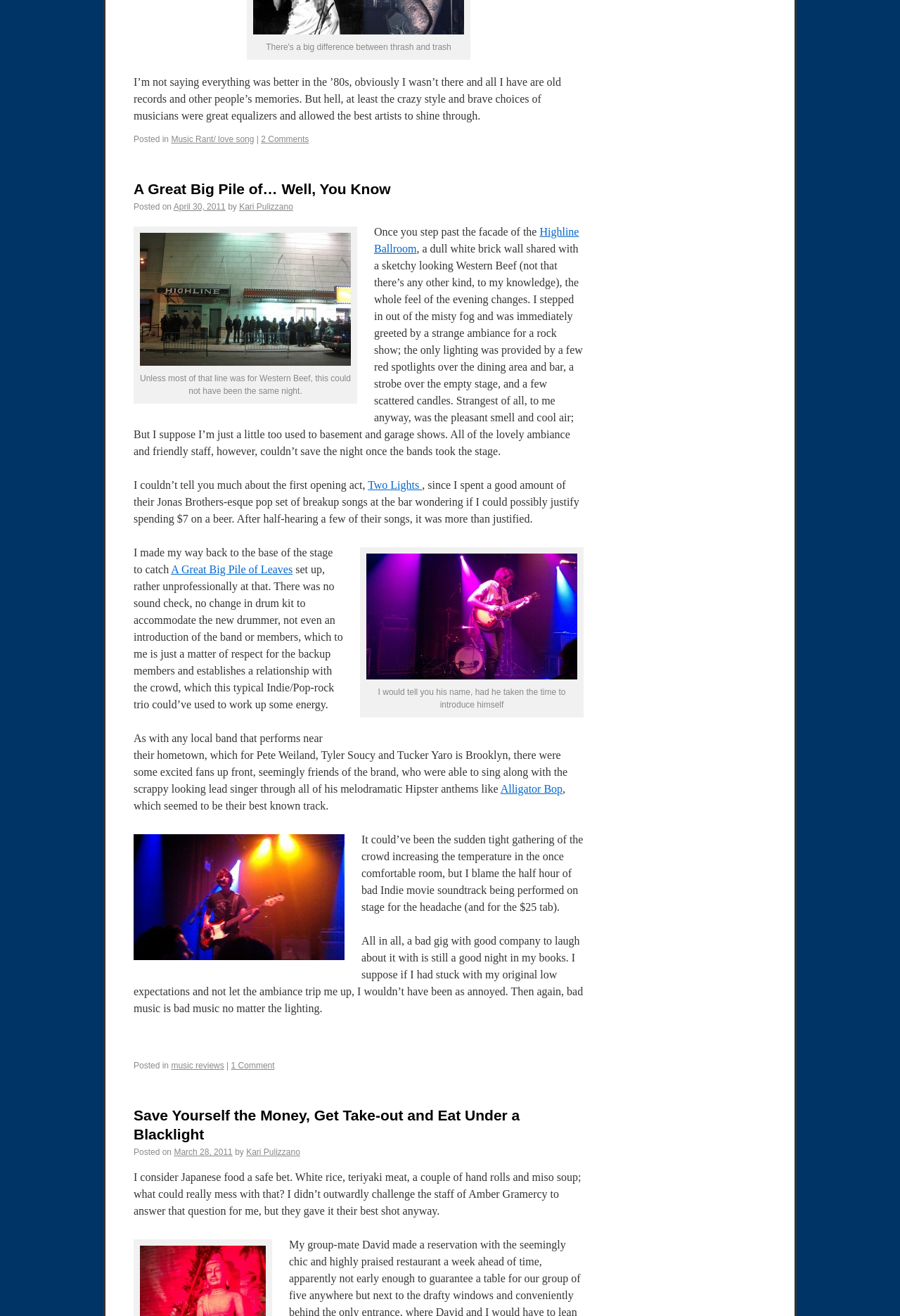What is the name of the venue where the rock show took place?
Refer to the image and respond with a one-word or short-phrase answer.

Highline Ballroom